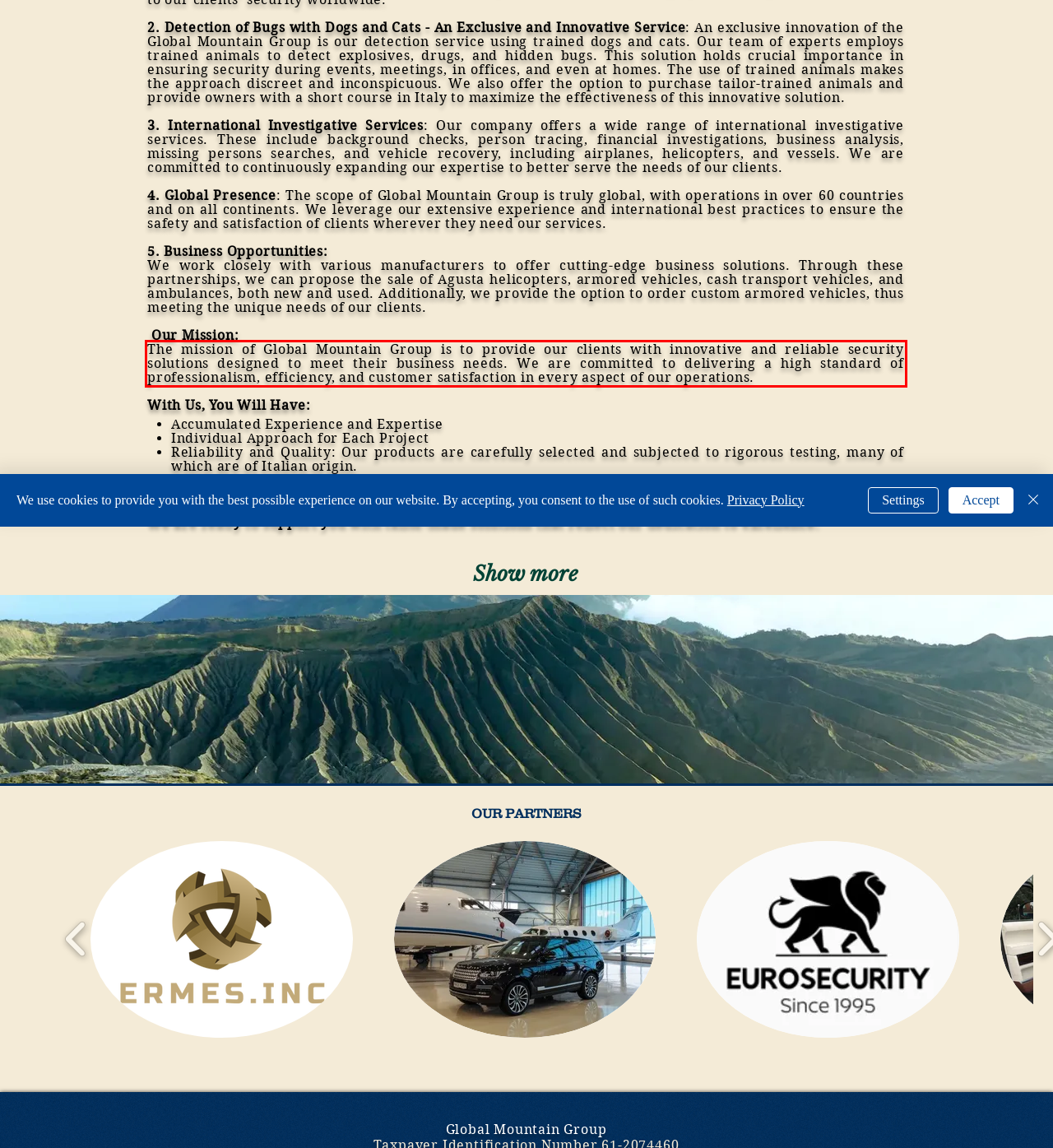You are provided with a screenshot of a webpage featuring a red rectangle bounding box. Extract the text content within this red bounding box using OCR.

The mission of Global Mountain Group is to provide our clients with innovative and reliable security solutions designed to meet their business needs. We are committed to delivering a high standard of professionalism, efficiency, and customer satisfaction in every aspect of our operations.